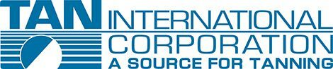Offer an in-depth caption for the image presented.

The image displays the logo of Tan International Corporation, prominently featuring the brand name in bold lettering. The design incorporates an abstract symbol resembling a stylized sun or droplet, positioned on the left side of the text. Below the main brand name, the tagline "A Source for Tanning" further highlights the company’s focus on products and services related to tanning. The color scheme is primarily blue and white, conveying a clean and professional image that aligns with the tanning industry. This logo represents a company that is dedicated to providing high-quality tanning solutions.